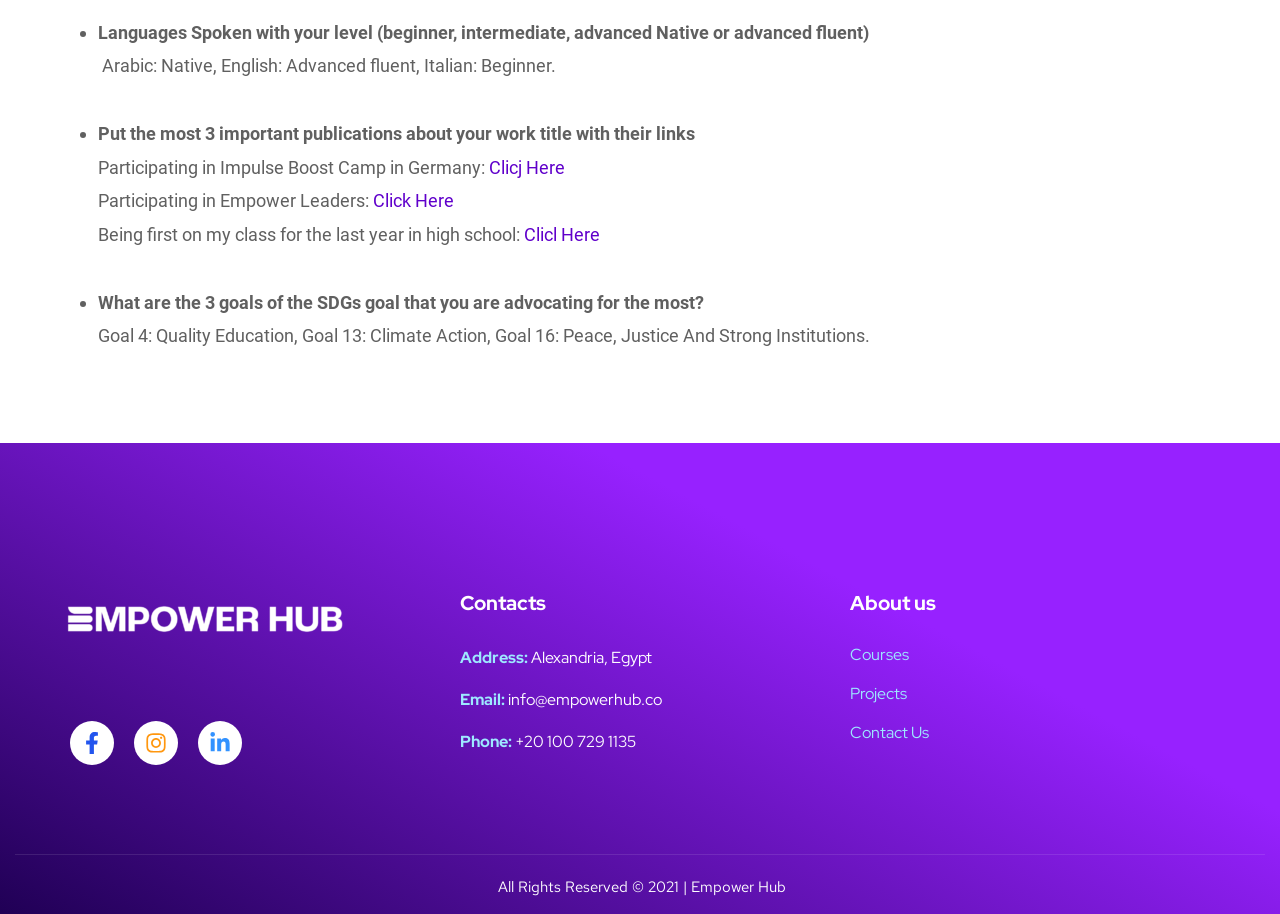Refer to the image and provide a thorough answer to this question:
What is the goal of the SDGs that the person is advocating for the most?

The text 'What are the 3 goals of the SDGs goal that you are advocating for the most?' is followed by the answer 'Goal 4: Quality Education, Goal 13: Climate Action, Goal 16: Peace, Justice And Strong Institutions.', which indicates that the person is advocating for these three goals the most.